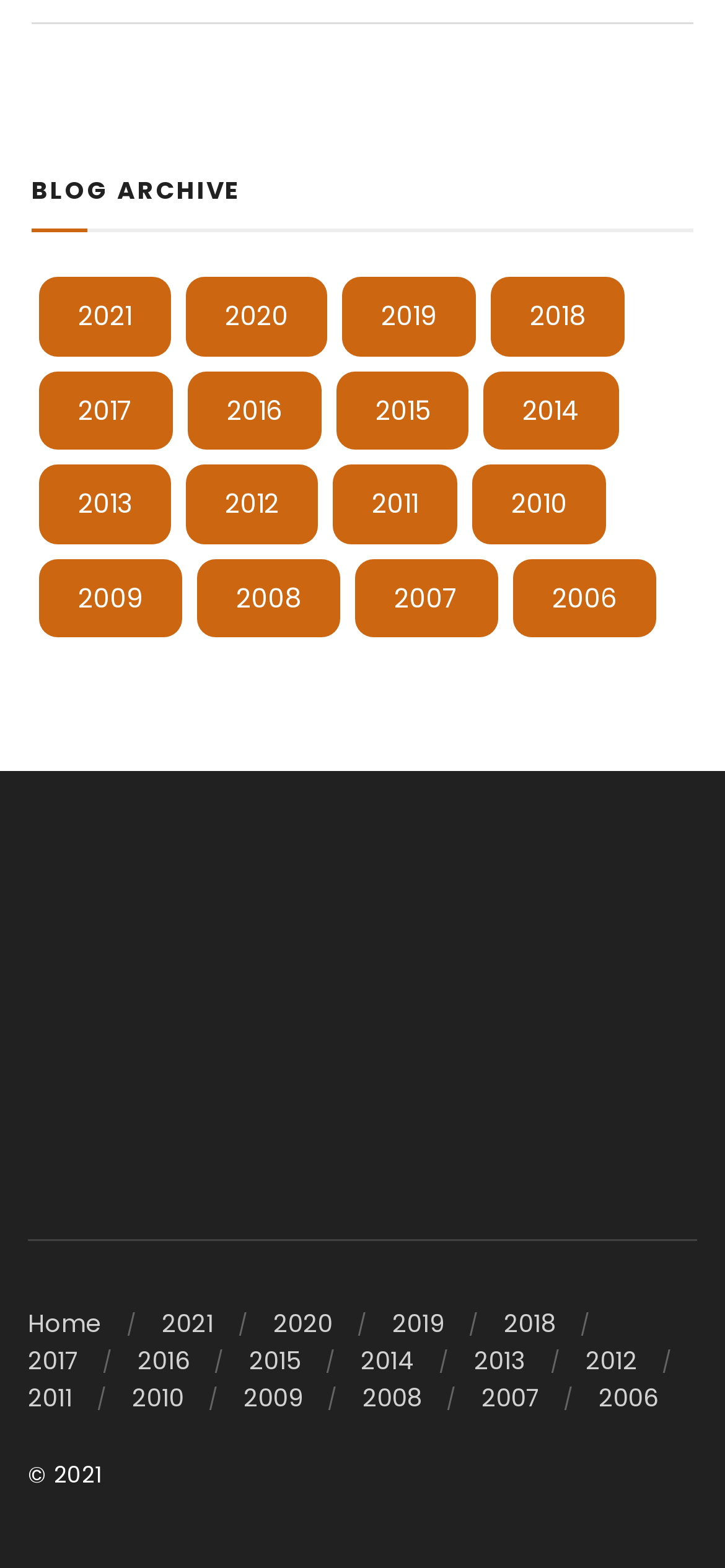Use a single word or phrase to answer this question: 
What is the oldest year listed in the blog archive?

2006